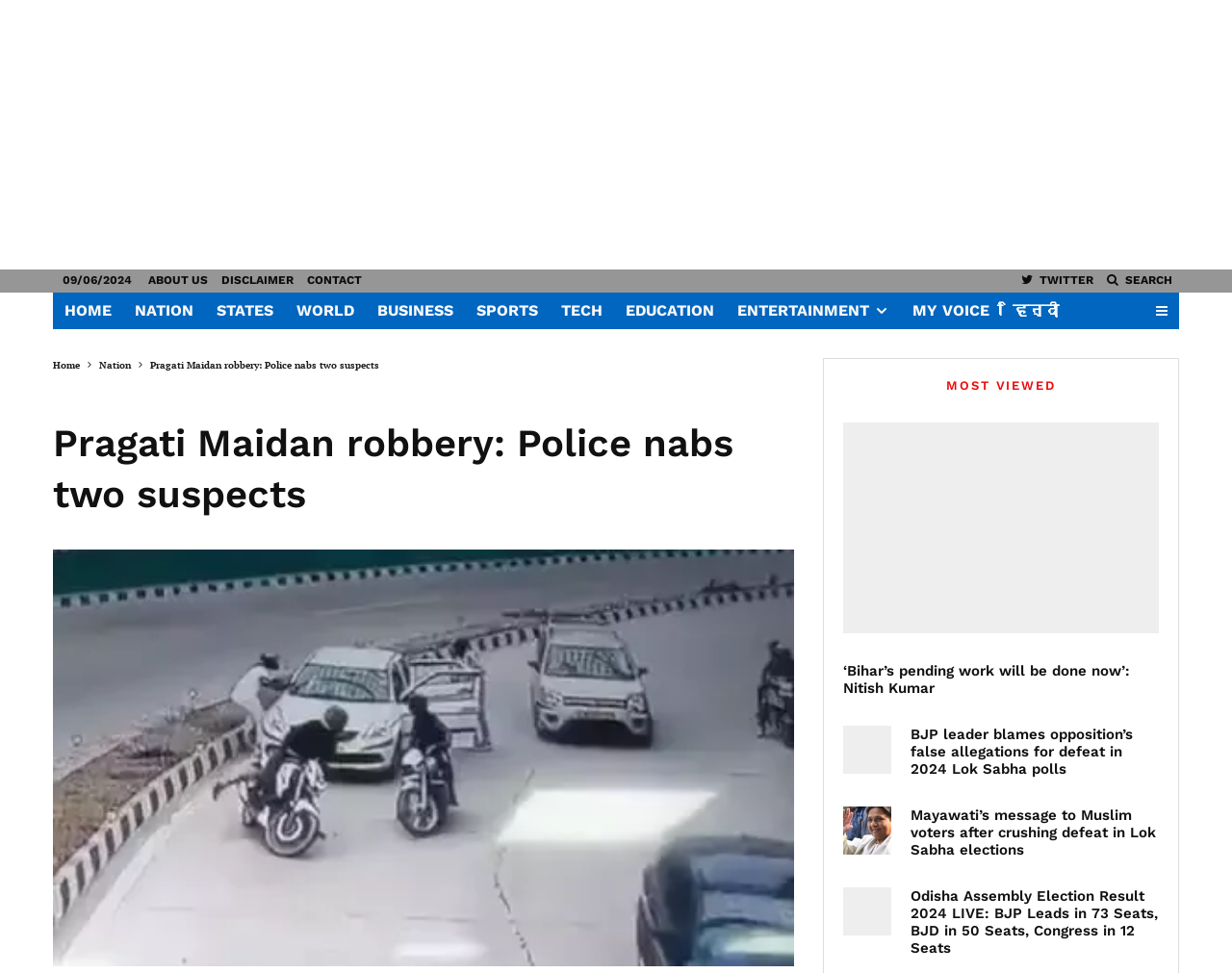Refer to the image and offer a detailed explanation in response to the question: What is the date of the news article?

I found the date of the news article by looking at the top of the webpage, where it says '09/06/2024' in a static text element.